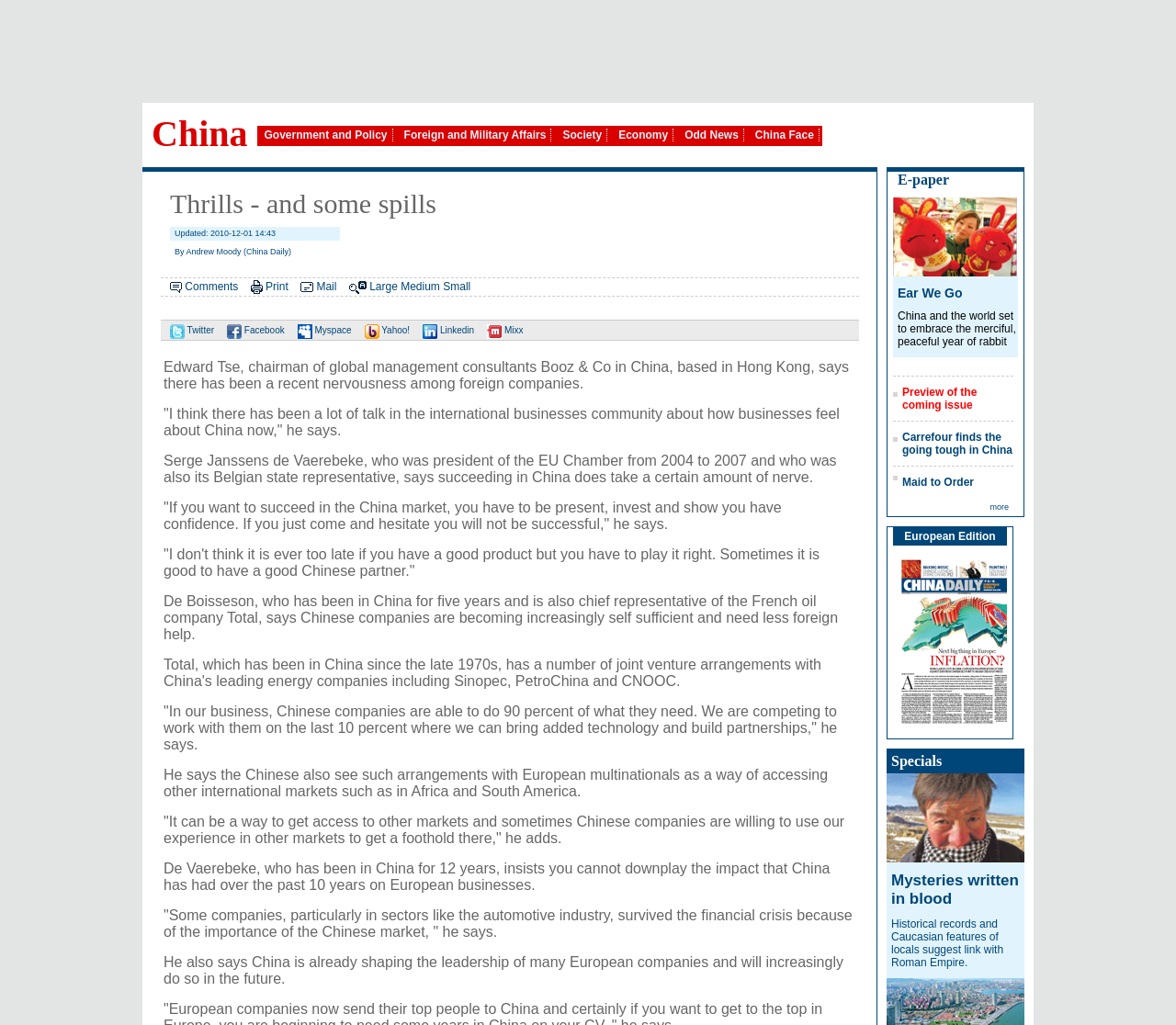Please predict the bounding box coordinates of the element's region where a click is necessary to complete the following instruction: "Share on Twitter". The coordinates should be represented by four float numbers between 0 and 1, i.e., [left, top, right, bottom].

[0.137, 0.317, 0.182, 0.327]